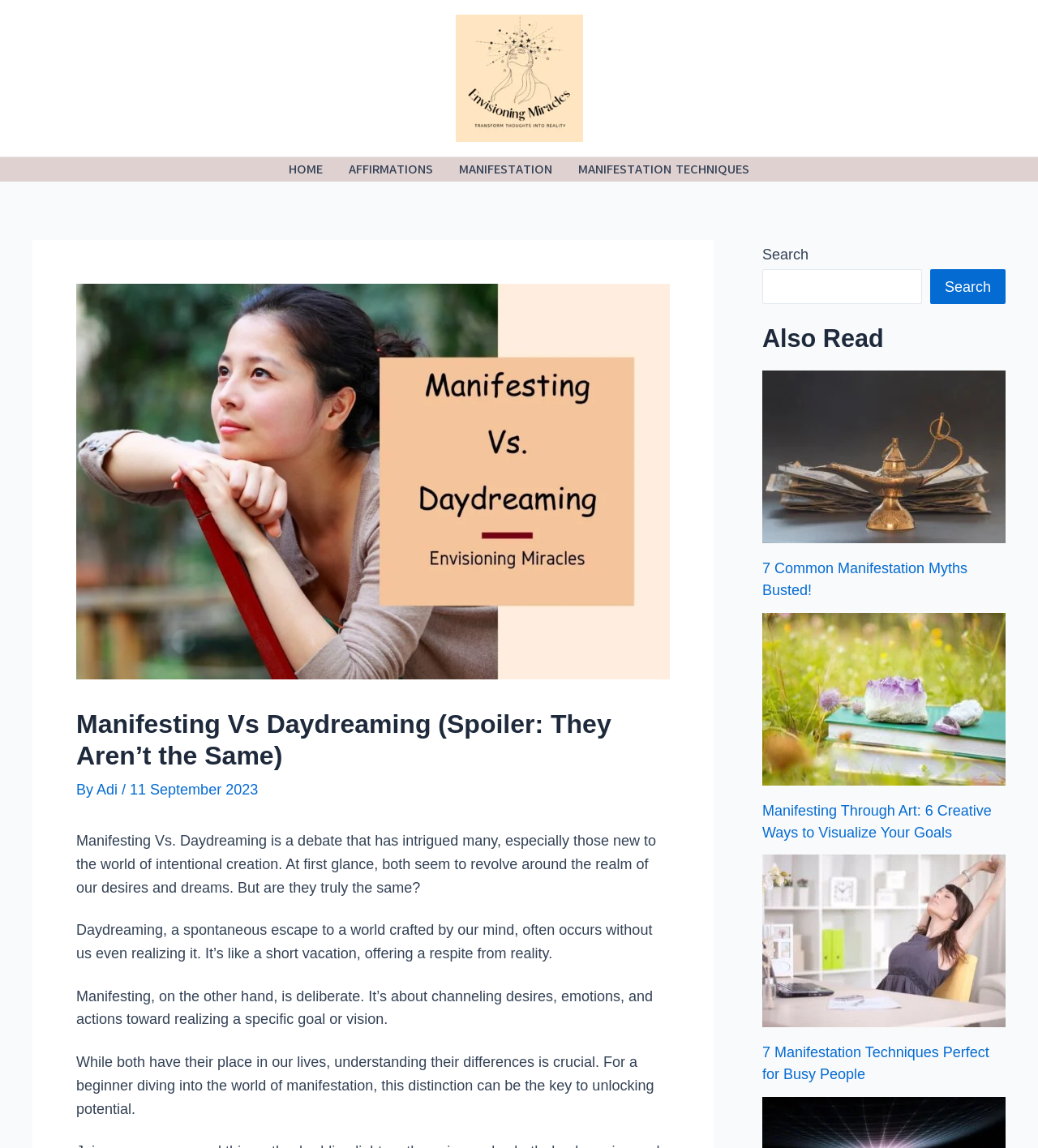Utilize the information from the image to answer the question in detail:
What is the purpose of the search box?

I found a search box on the right side of the webpage, which has a label 'Search' and a button with the same label. This suggests that the purpose of the search box is to search the website for relevant content.